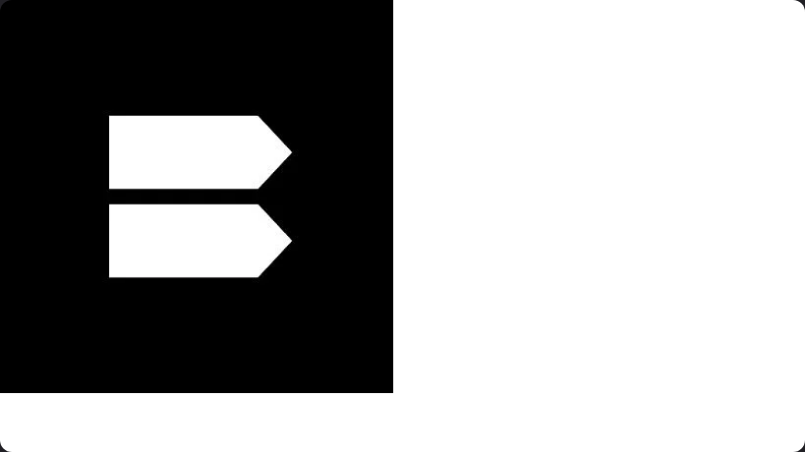Answer the following query concisely with a single word or phrase:
What is the purpose of the logo in the webpage?

Enhance navigation